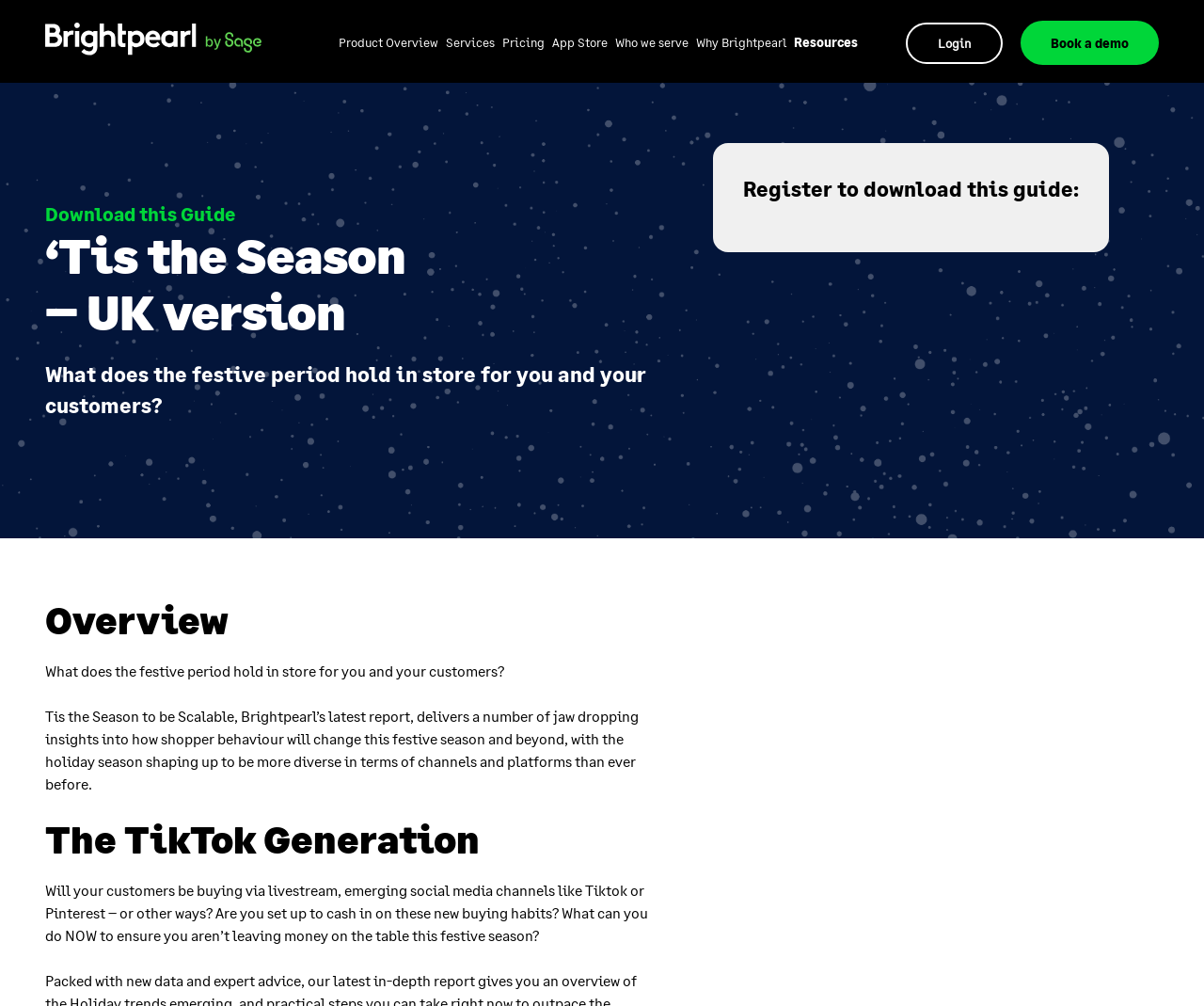What is the purpose of the 'Register to download this guide' section?
Answer the question with a single word or phrase, referring to the image.

To download the guide